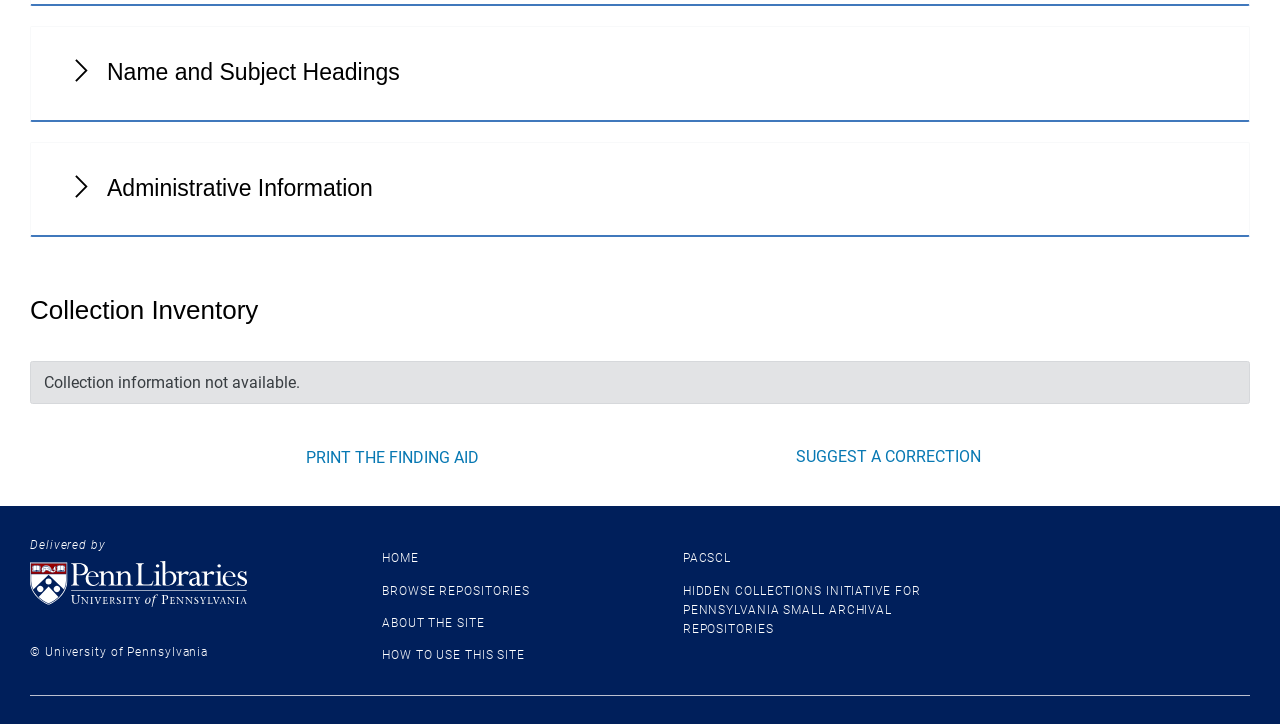Give a one-word or short phrase answer to the question: 
What are the possible actions a user can take on this webpage?

Print, suggest correction